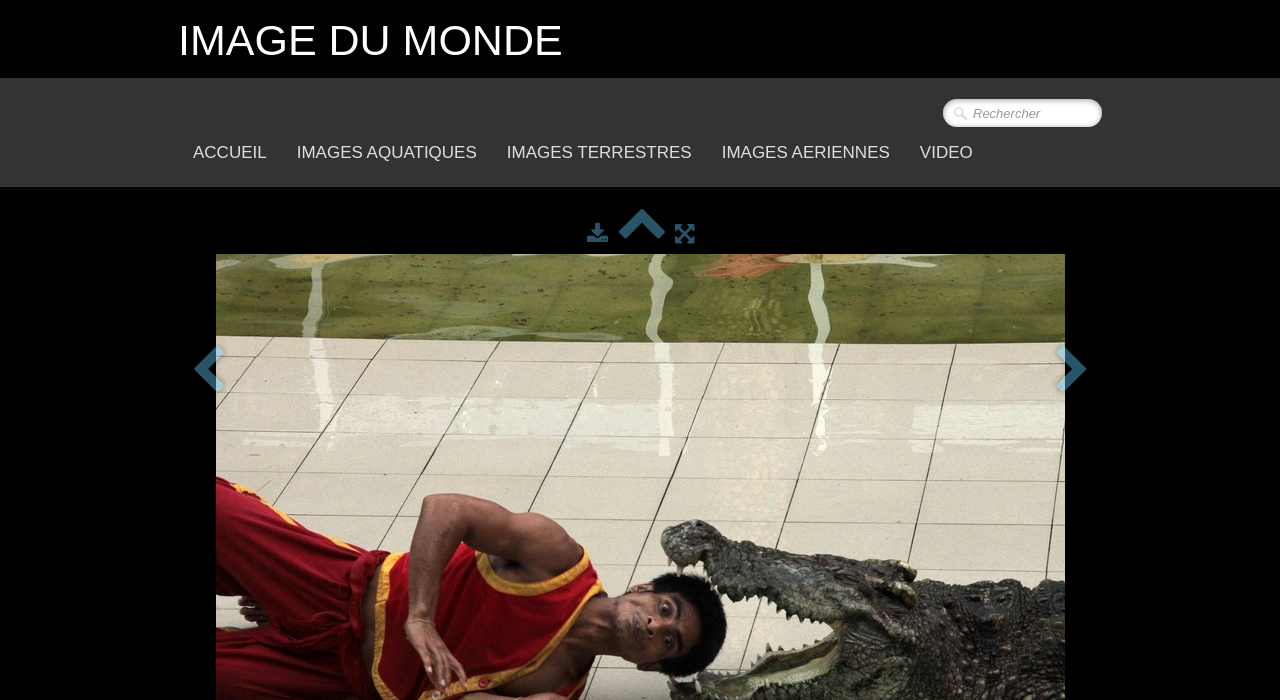Please give a one-word or short phrase response to the following question: 
Is the search bar located at the top or bottom of the page?

Top